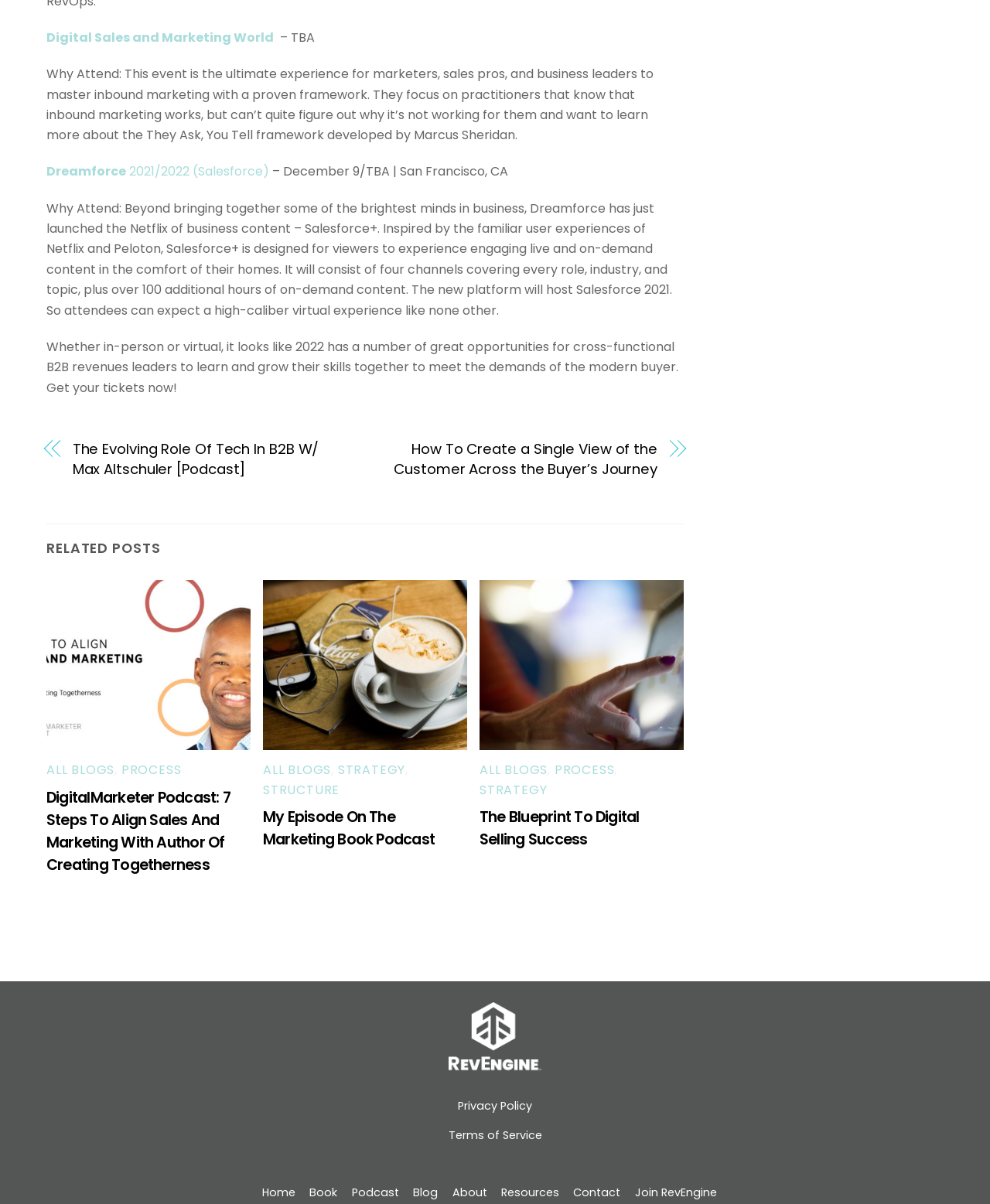Ascertain the bounding box coordinates for the UI element detailed here: "All Blogs". The coordinates should be provided as [left, top, right, bottom] with each value being a float between 0 and 1.

[0.266, 0.632, 0.335, 0.647]